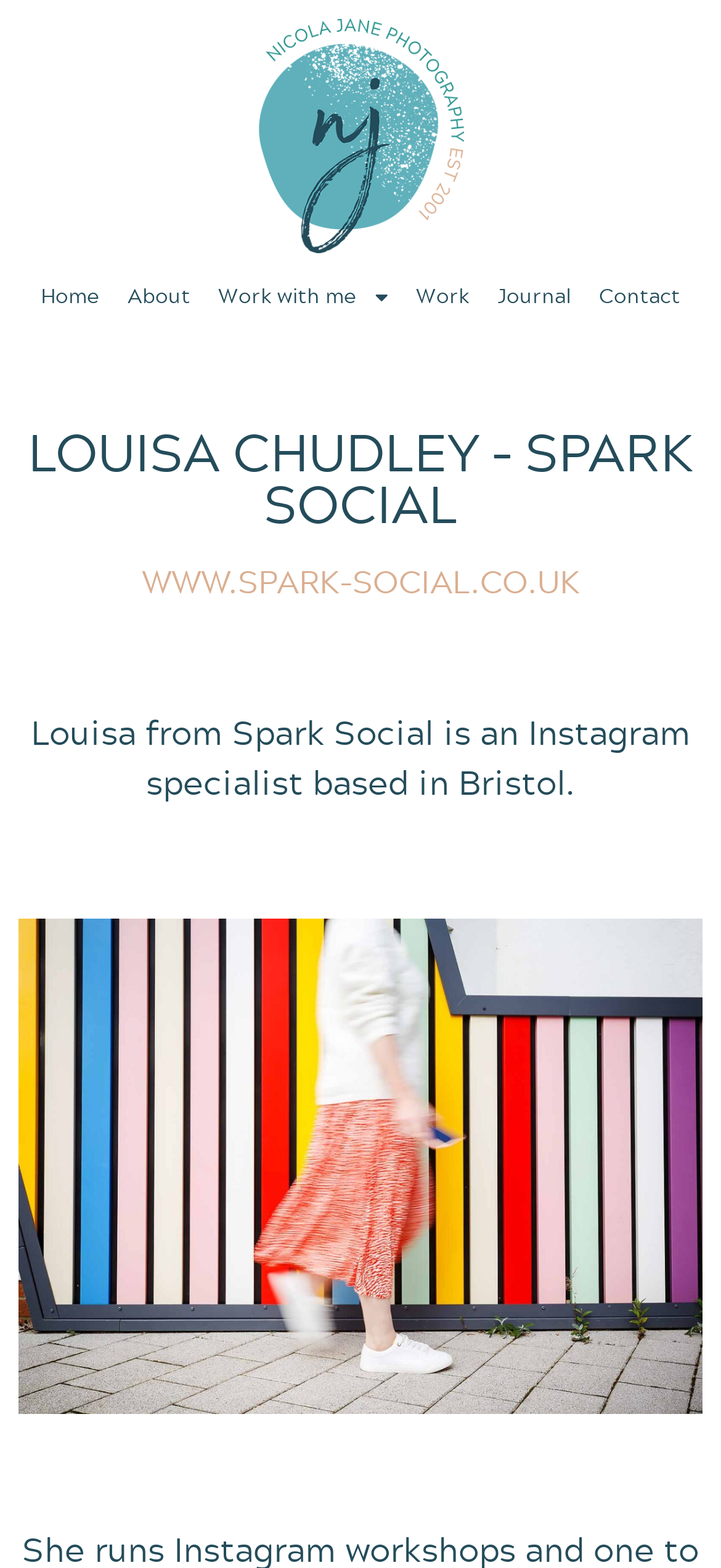Look at the image and write a detailed answer to the question: 
What is the name of the website?

The webpage's URL is www.spark-social.co.uk, and the heading 'LOUISA CHUDLEY – SPARK SOCIAL' suggests that Spark Social is the name of the website.